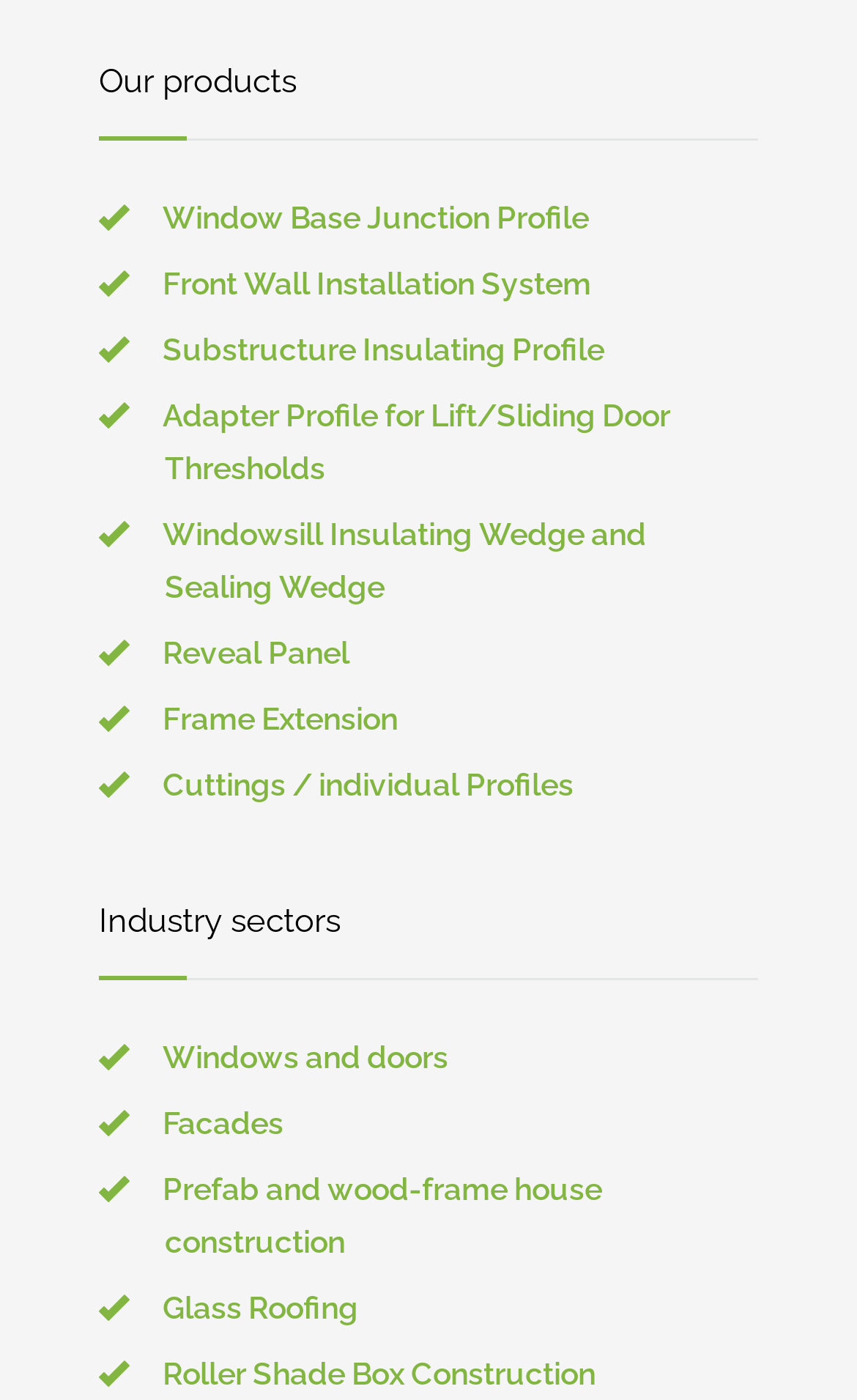Identify the bounding box coordinates of the element that should be clicked to fulfill this task: "Explore Windows and doors industry sector". The coordinates should be provided as four float numbers between 0 and 1, i.e., [left, top, right, bottom].

[0.19, 0.743, 0.523, 0.768]